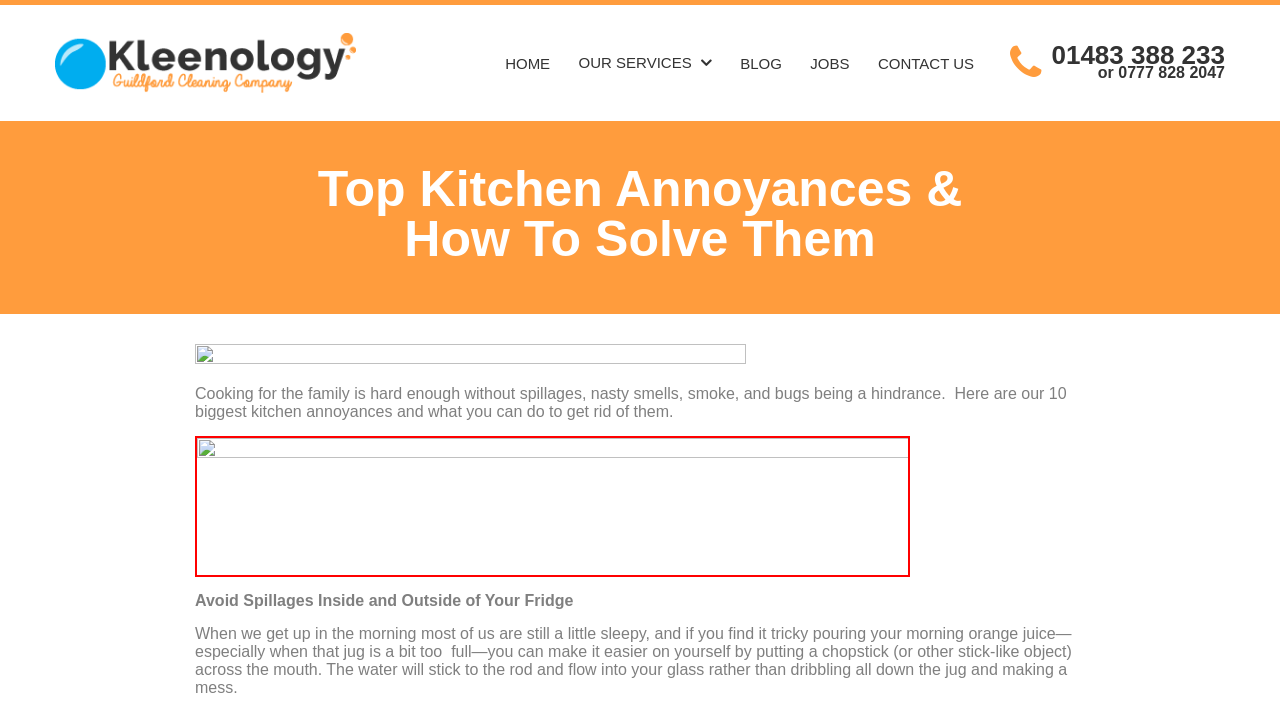Provide a comprehensive caption for the webpage.

The webpage is about kitchen annoyances and their solutions. At the top, there is a logo of "Kleenology" on the left, and a navigation menu on the right with links to "HOME", "OUR SERVICES", "DOMESTIC CLEANING", "COMMERCIAL CLEANING", and other services. Below the navigation menu, there is a phone number "01483 388 233" and an alternative phone number "0777 828 2047" on the right side.

The main content of the webpage is headed by "Top Kitchen Annoyances & How To Solve Them" and features an introductory paragraph that explains the difficulties of cooking for the family due to spillages, nasty smells, smoke, and bugs. There are two images on the left side of the content, one above the introductory paragraph and the other below it.

The first kitchen annoyance discussed is "Avoid Spillages Inside and Outside of Your Fridge", which is followed by a solution to make pouring morning orange juice easier by using a chopstick to prevent spills.